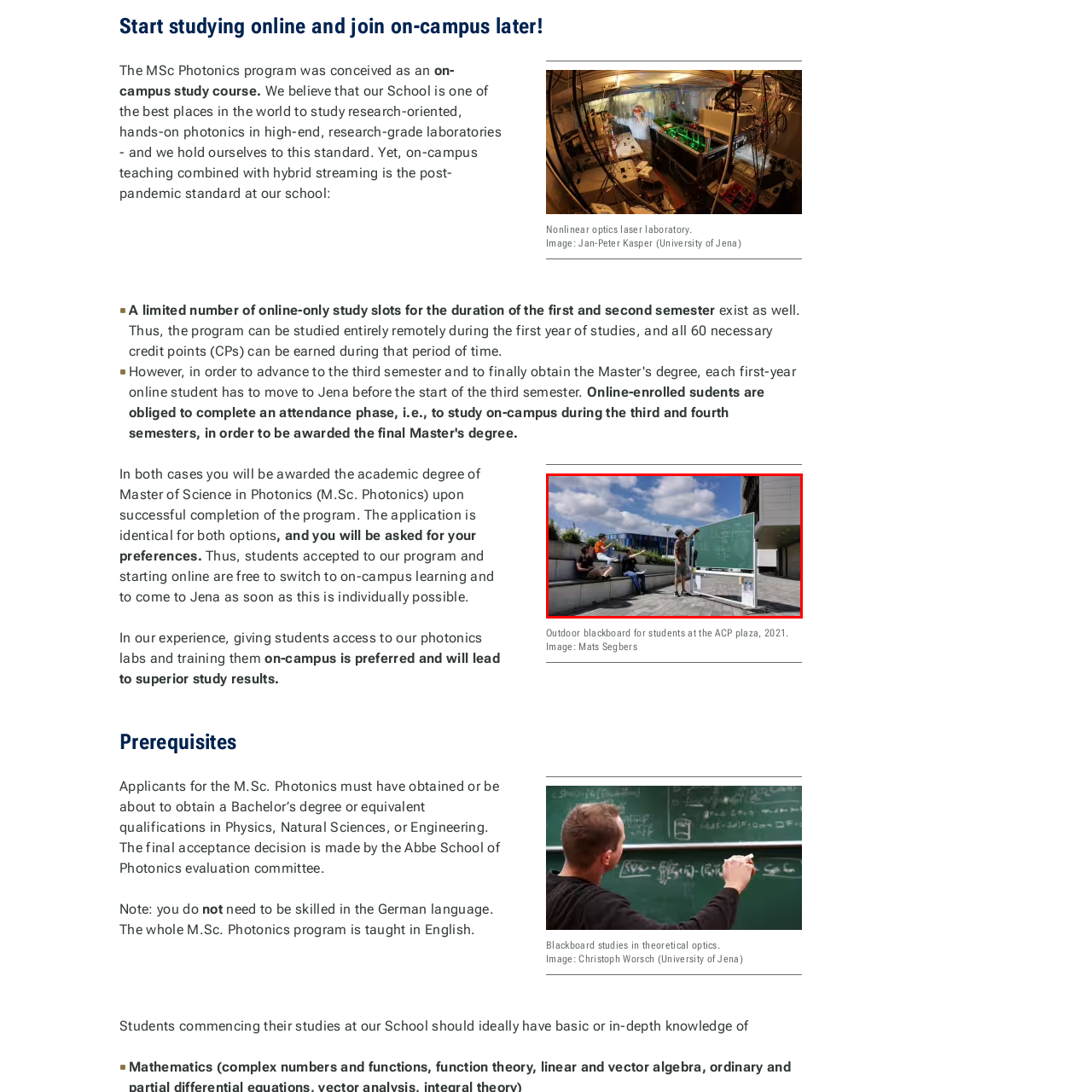What is the atmosphere like in the background?
Examine the image within the red bounding box and provide a comprehensive answer to the question.

The background showcases a vibrant campus atmosphere with modern architecture and a clear blue sky adorned with fluffy clouds, reflecting the interactive and hands-on approach to learning embraced by the MSc Photonics program at the University of Jena.